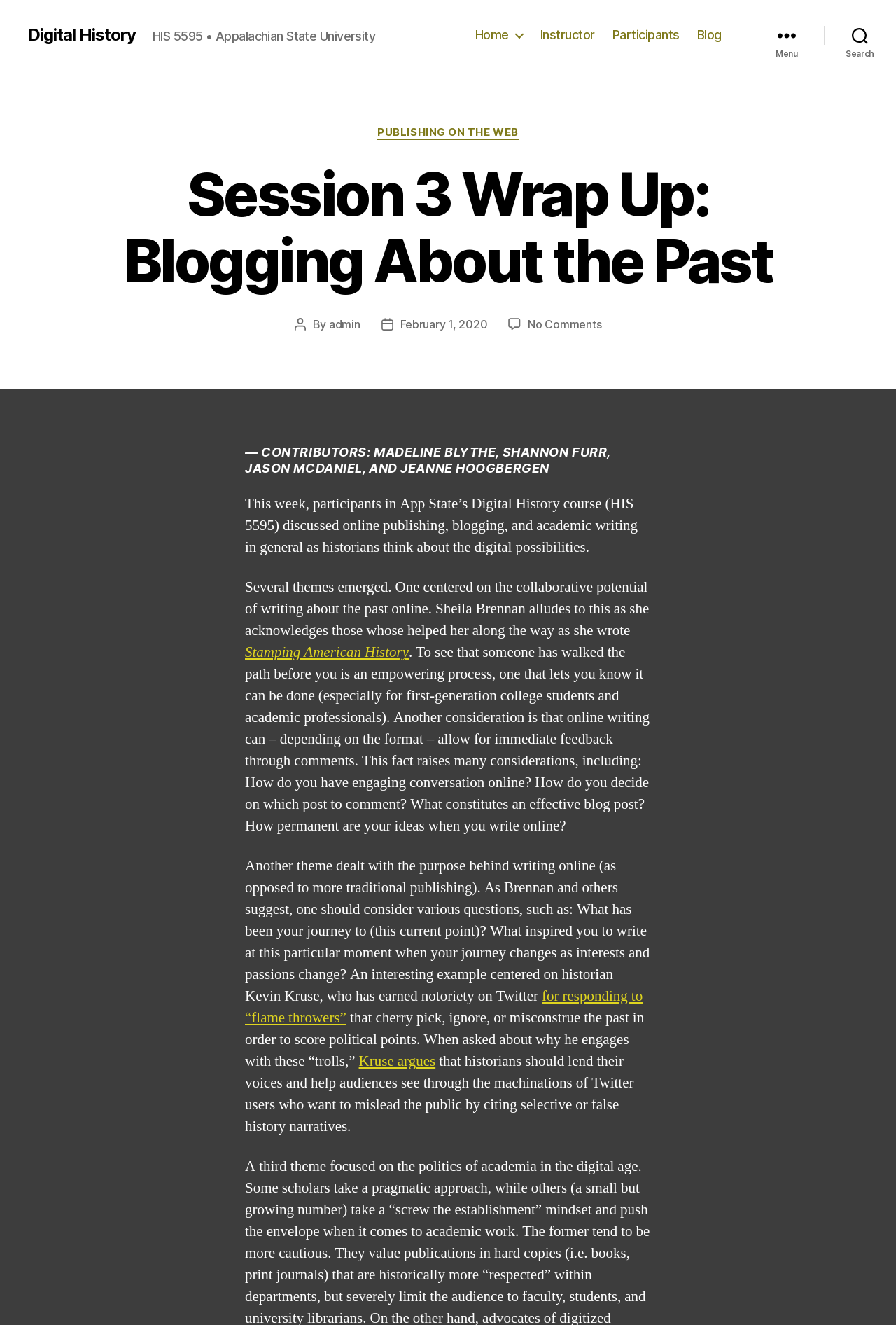Give a concise answer using only one word or phrase for this question:
Who is the historian mentioned in the text?

Kevin Kruse